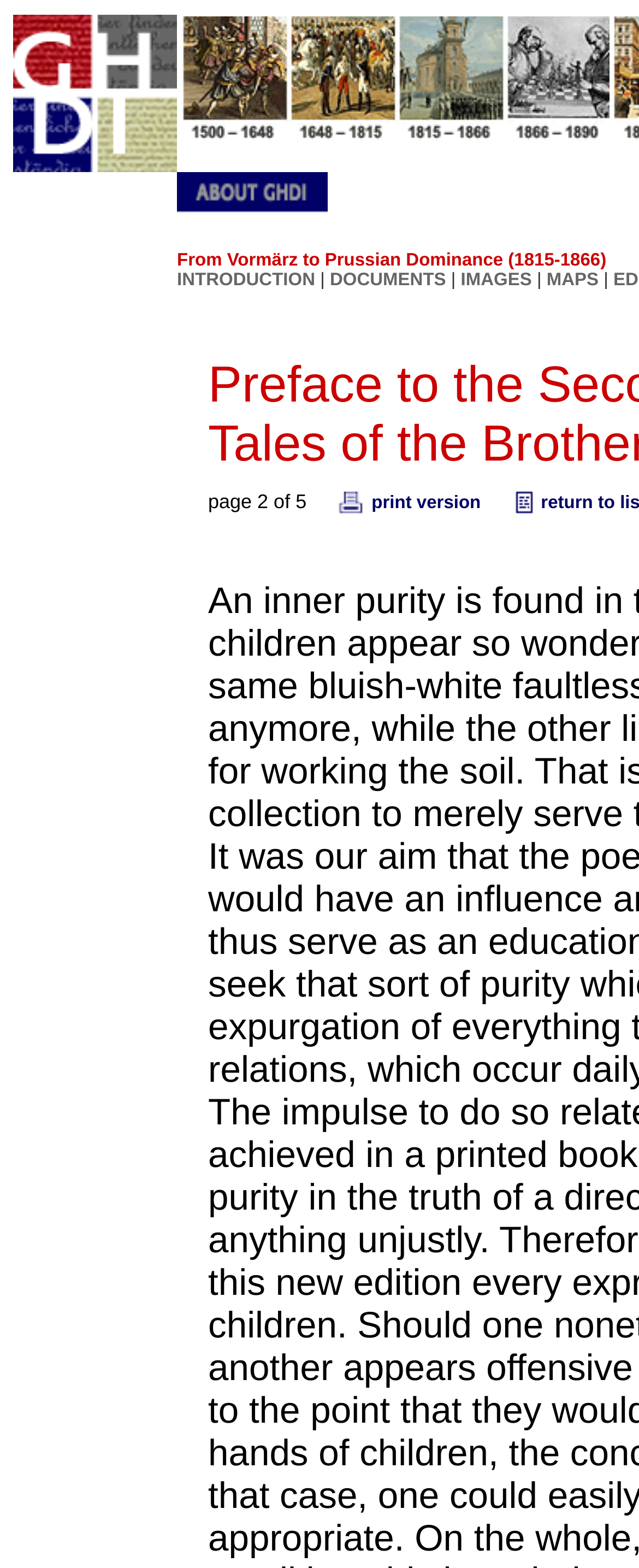Please identify the bounding box coordinates of the clickable area that will fulfill the following instruction: "open IMAGES". The coordinates should be in the format of four float numbers between 0 and 1, i.e., [left, top, right, bottom].

[0.721, 0.172, 0.832, 0.184]